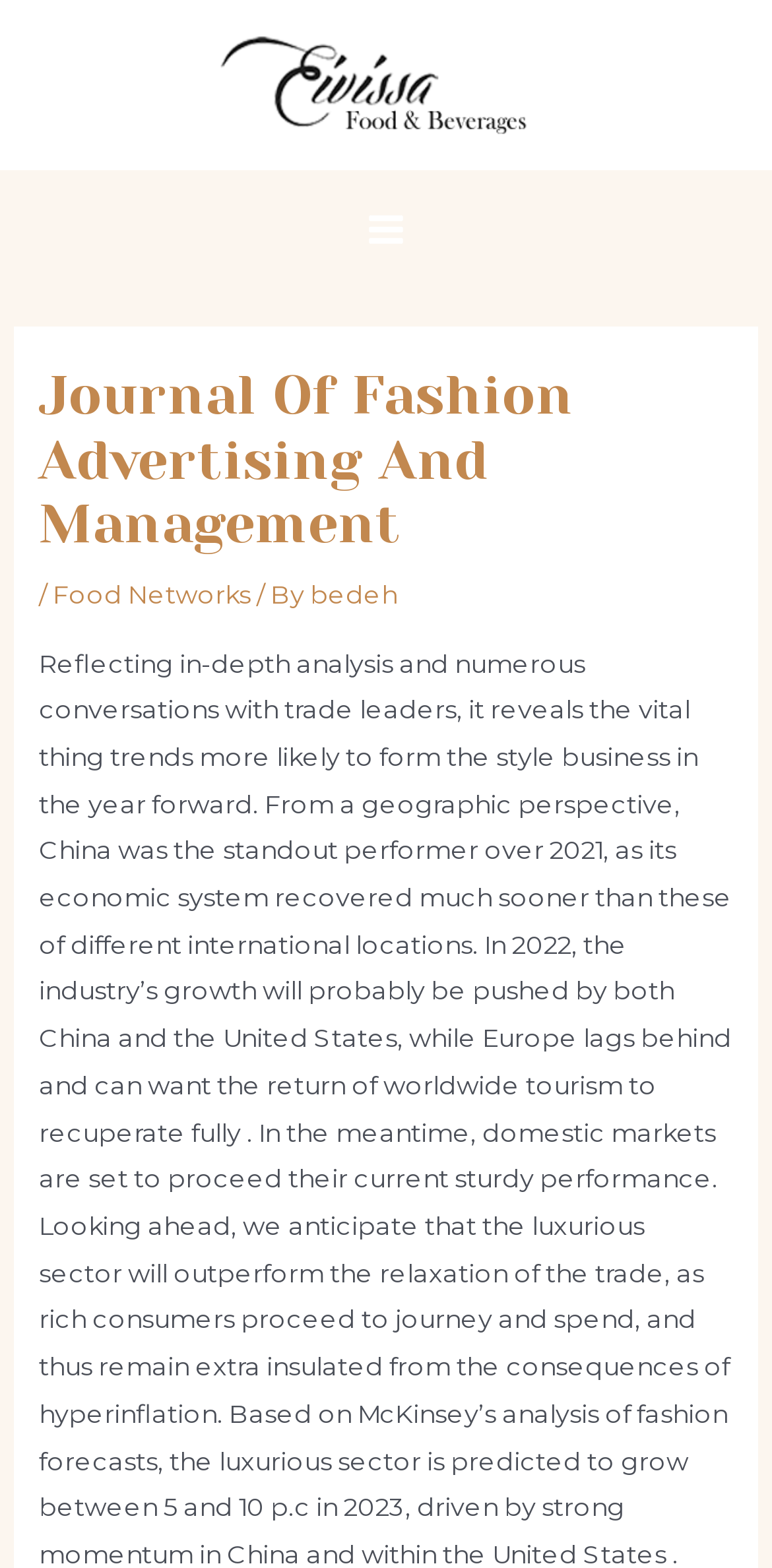Provide the bounding box coordinates for the UI element described in this sentence: "Resources". The coordinates should be four float values between 0 and 1, i.e., [left, top, right, bottom].

None